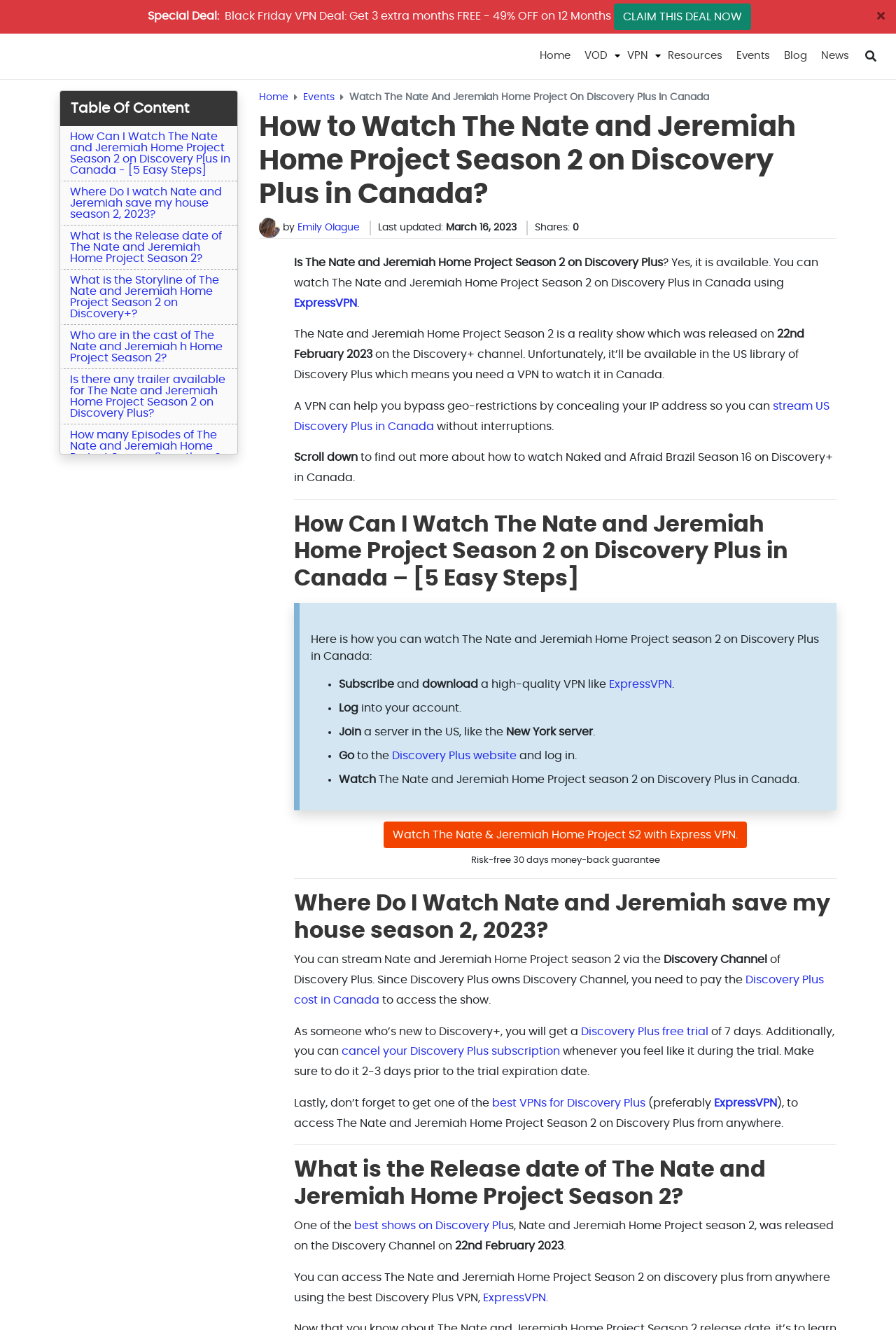What is the release date of The Nate and Jeremiah Home Project Season 2?
Give a one-word or short-phrase answer derived from the screenshot.

22nd February 2023